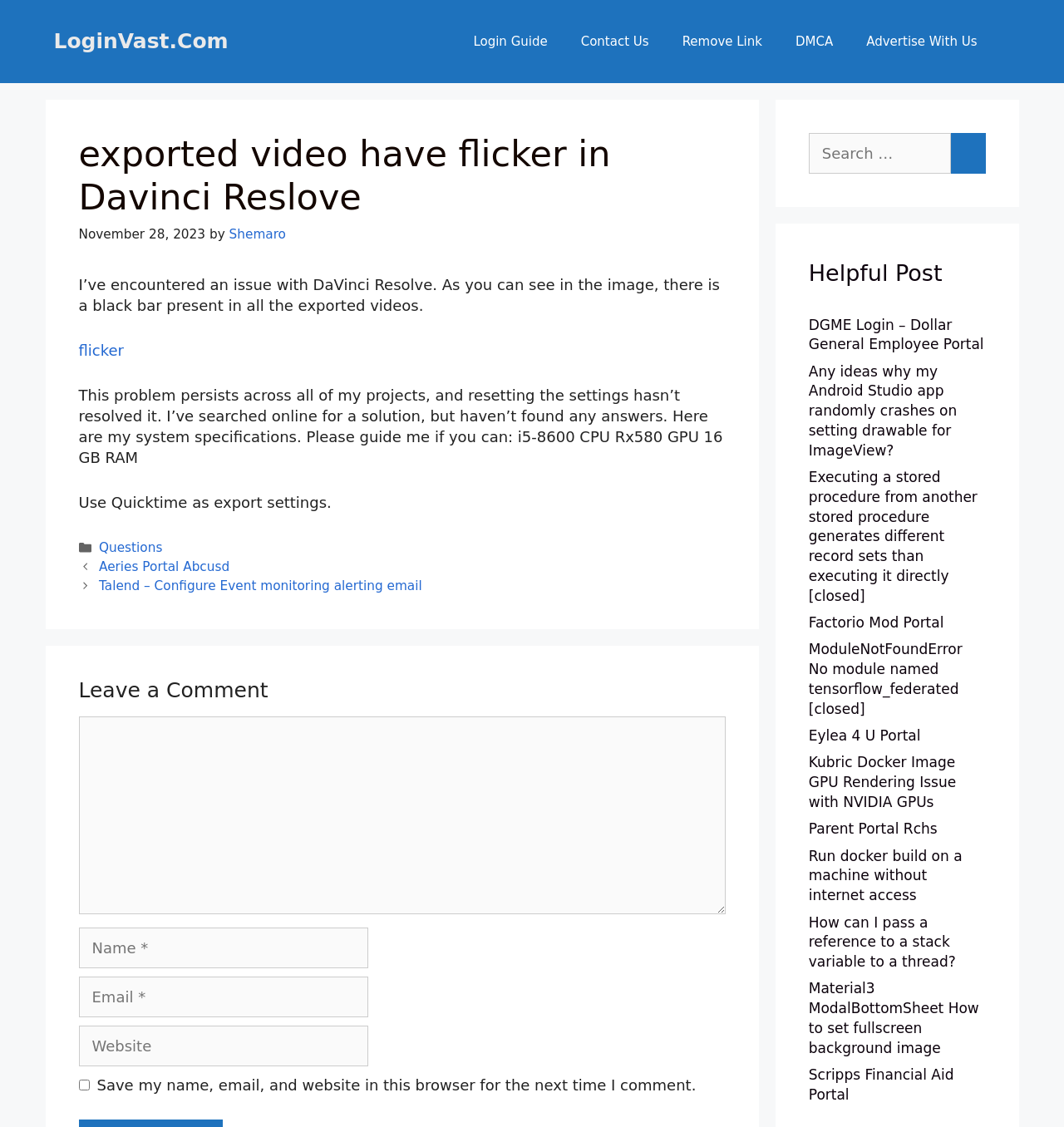Given the following UI element description: "flicker", find the bounding box coordinates in the webpage screenshot.

[0.074, 0.303, 0.116, 0.319]